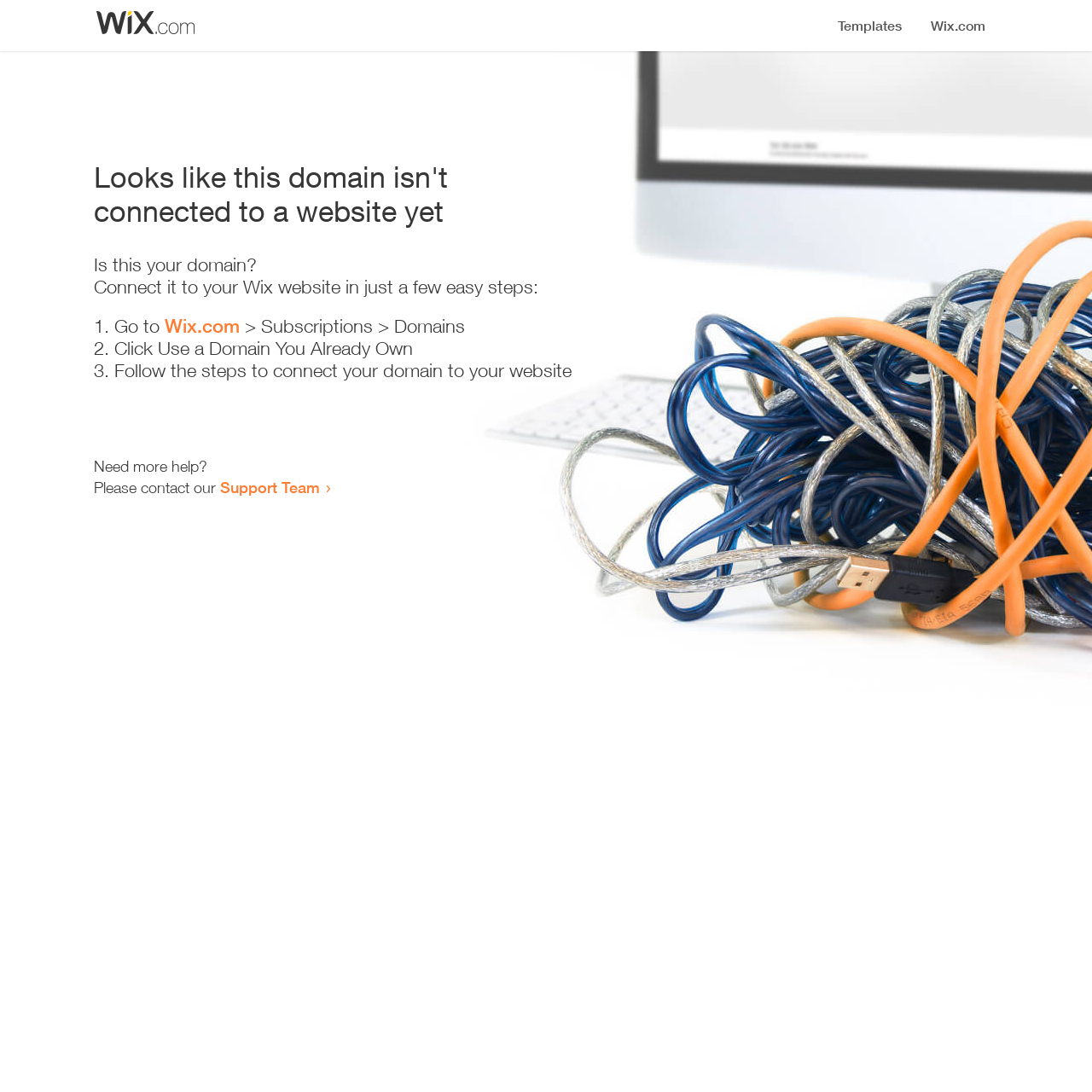What is the current status of the domain?
Answer the question with a single word or phrase derived from the image.

Not connected to a website